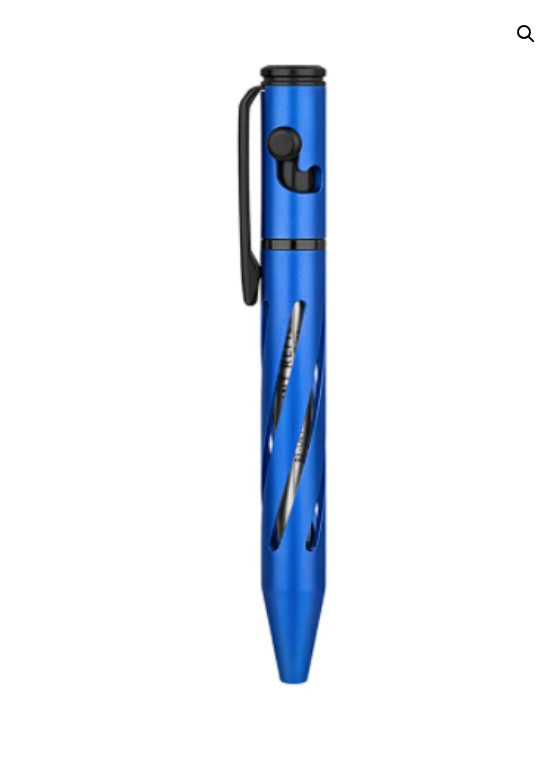Explain in detail what you see in the image.

The image showcases the Olight OPen Mini in striking blue, a compact and stylish multifunctional tool that serves as both a pen and a flashlight. The sleek aluminum body features an appealing design with spiral cutouts, enhancing its aesthetic while allowing for improved grip. The pen’s pocket clip is conveniently positioned for easy carry, making it a practical accessory for everyday use. This model is categorized under the Olight brand and is available for purchase, though it is currently marked as "Out of stock." The price displayed is $18.95, positioning it as an affordable yet high-quality item for enthusiasts of practical tools.